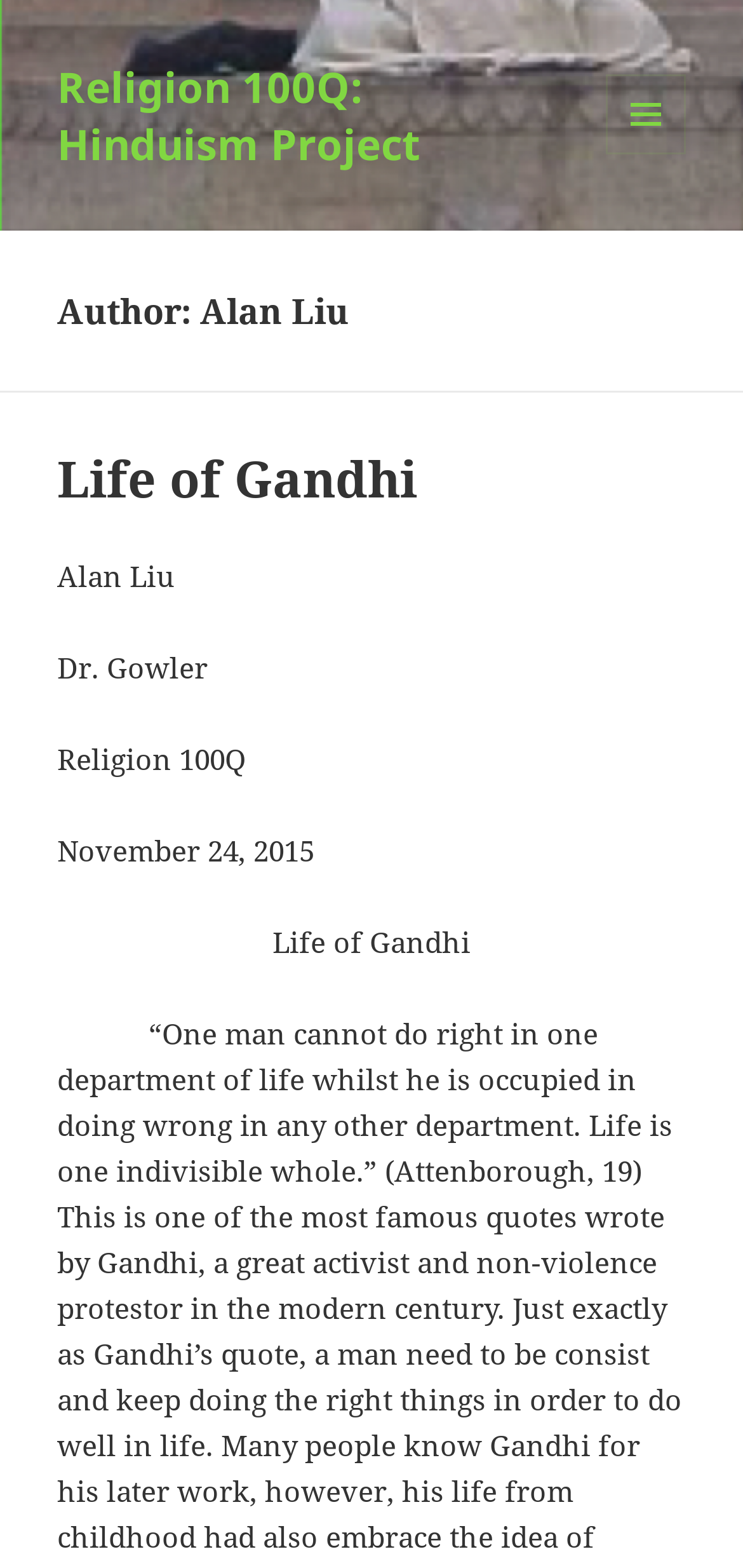How many instructors are mentioned in the webpage? Examine the screenshot and reply using just one word or a brief phrase.

2